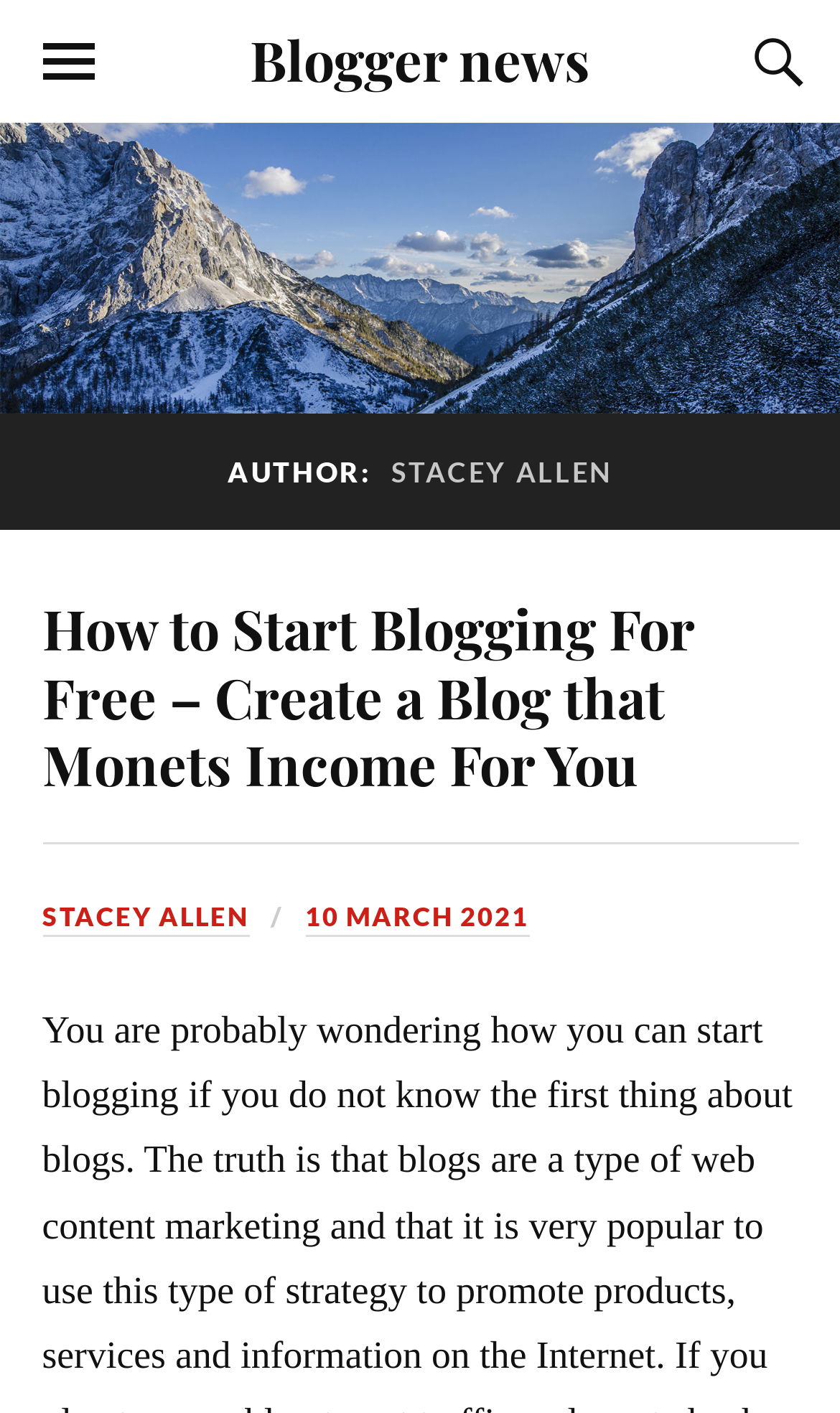Identify the bounding box coordinates of the HTML element based on this description: "Toggle the search field".

[0.888, 0.002, 0.95, 0.085]